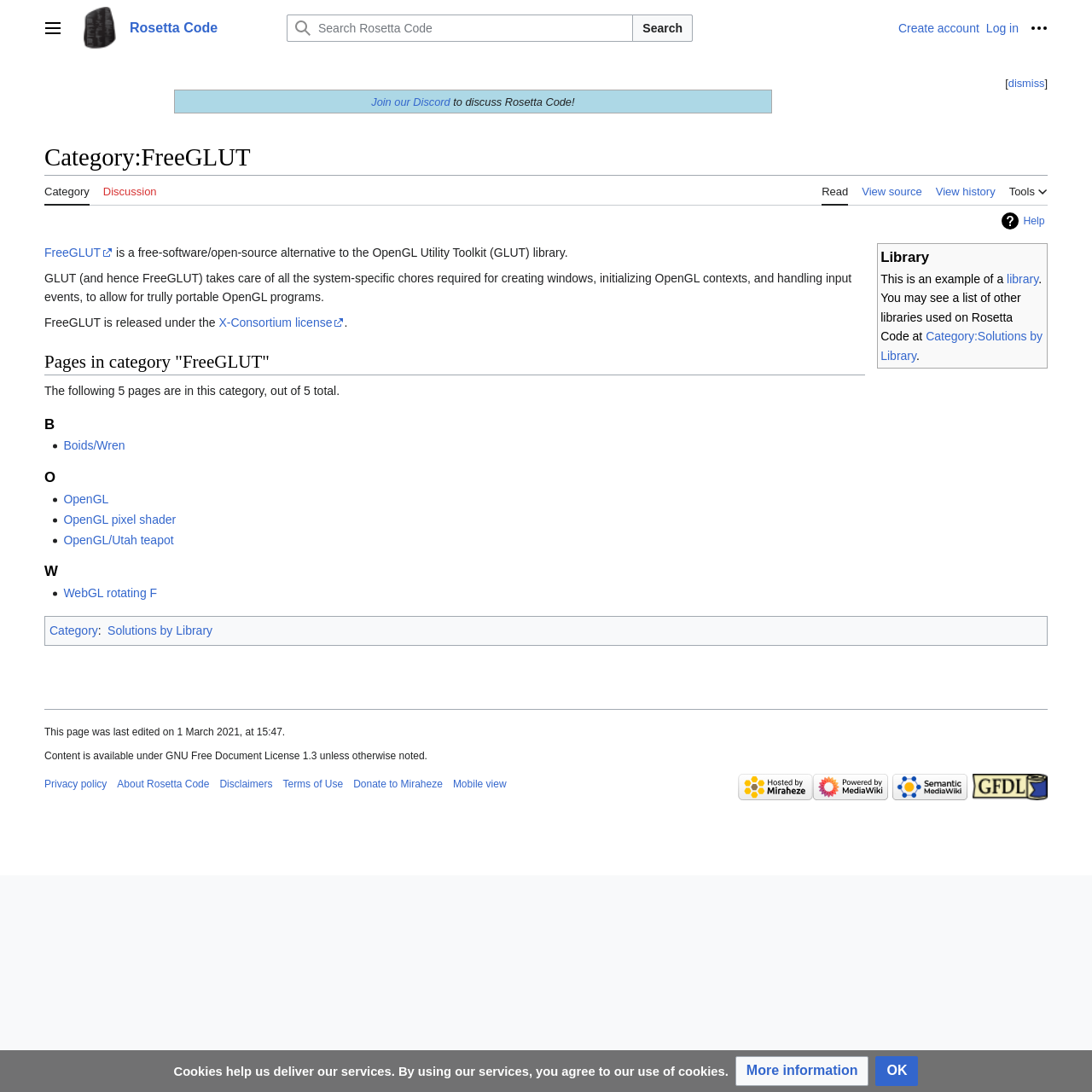Determine the bounding box coordinates of the clickable region to follow the instruction: "Join our Discord".

[0.34, 0.087, 0.412, 0.099]